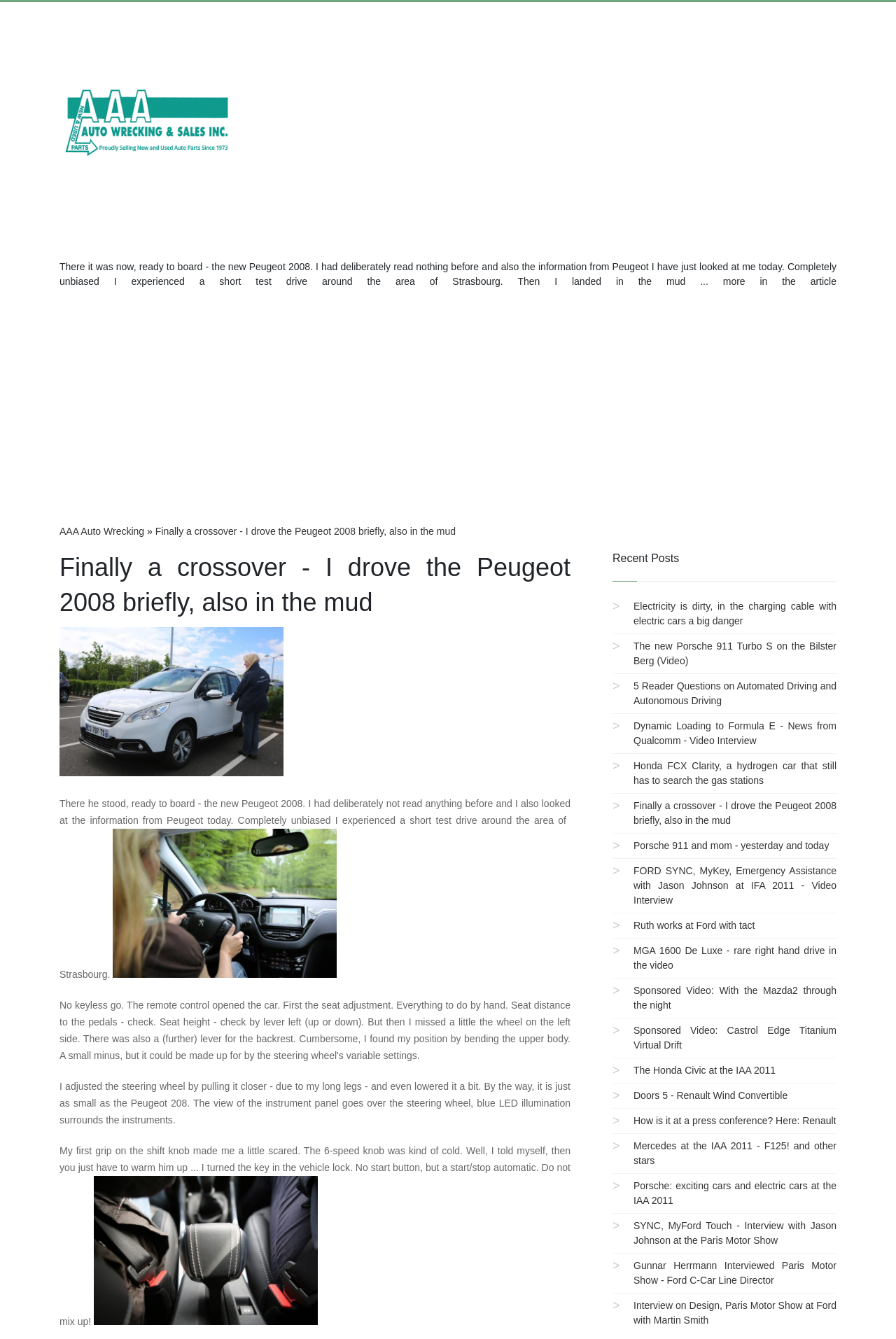What is the car model being reviewed?
Answer the question with a thorough and detailed explanation.

The webpage is about a review of a car, and the car model is mentioned in the text as 'Peugeot 2008'. This can be inferred from the text 'There it was now, ready to board - the new Peugeot 2008.' and also from the image captions 'Peugeot 2008'.